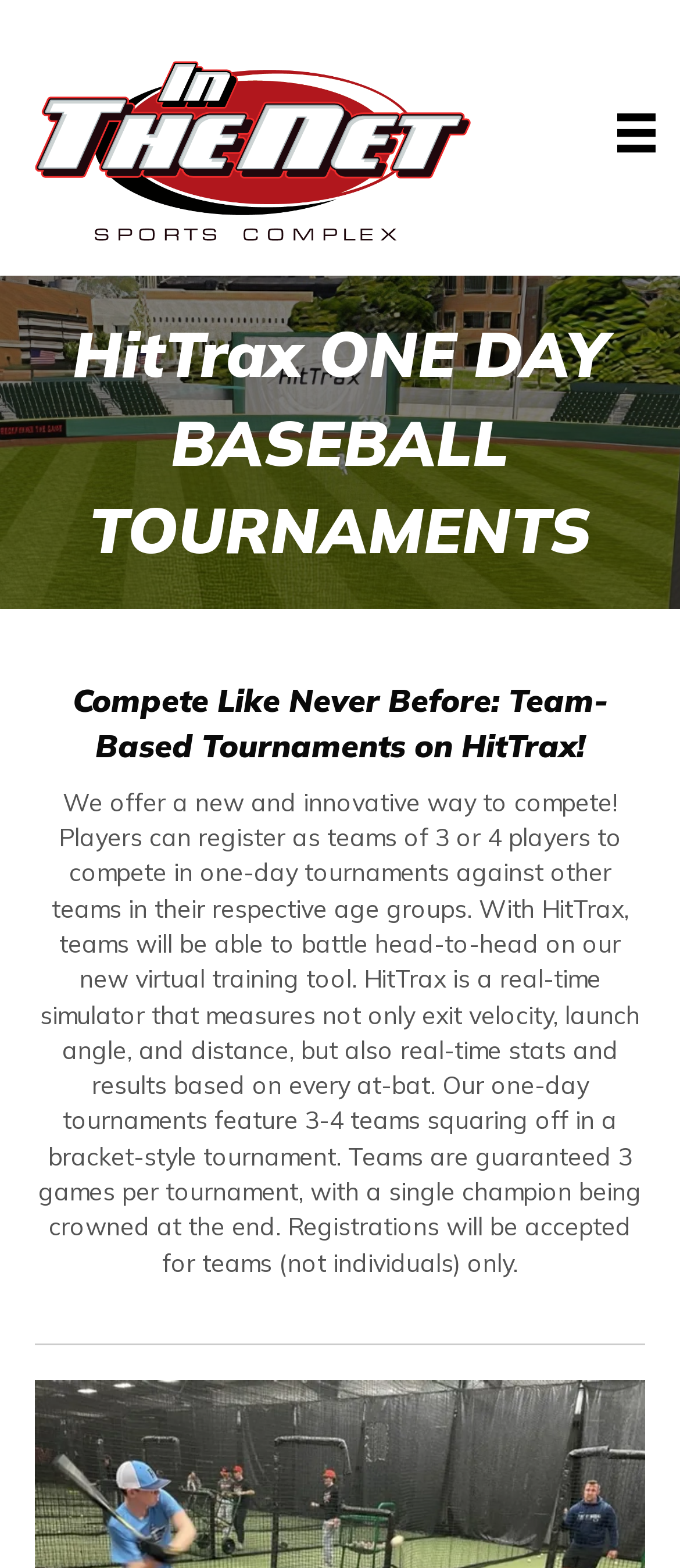Please give a one-word or short phrase response to the following question: 
What does HitTrax measure?

Exit velocity, launch angle, distance